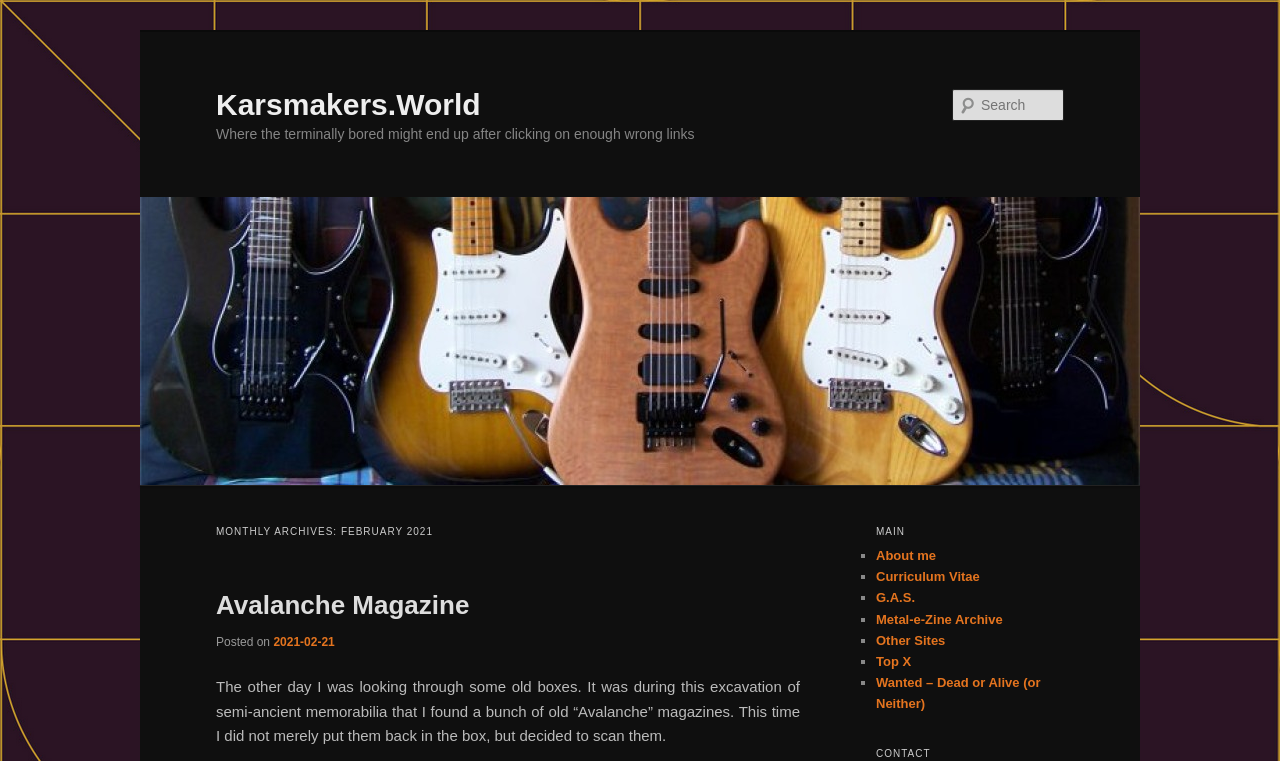What is the name of the website?
Please analyze the image and answer the question with as much detail as possible.

The name of the website can be found in the heading element with the text 'Karsmakers.World' which is located at the top of the webpage.